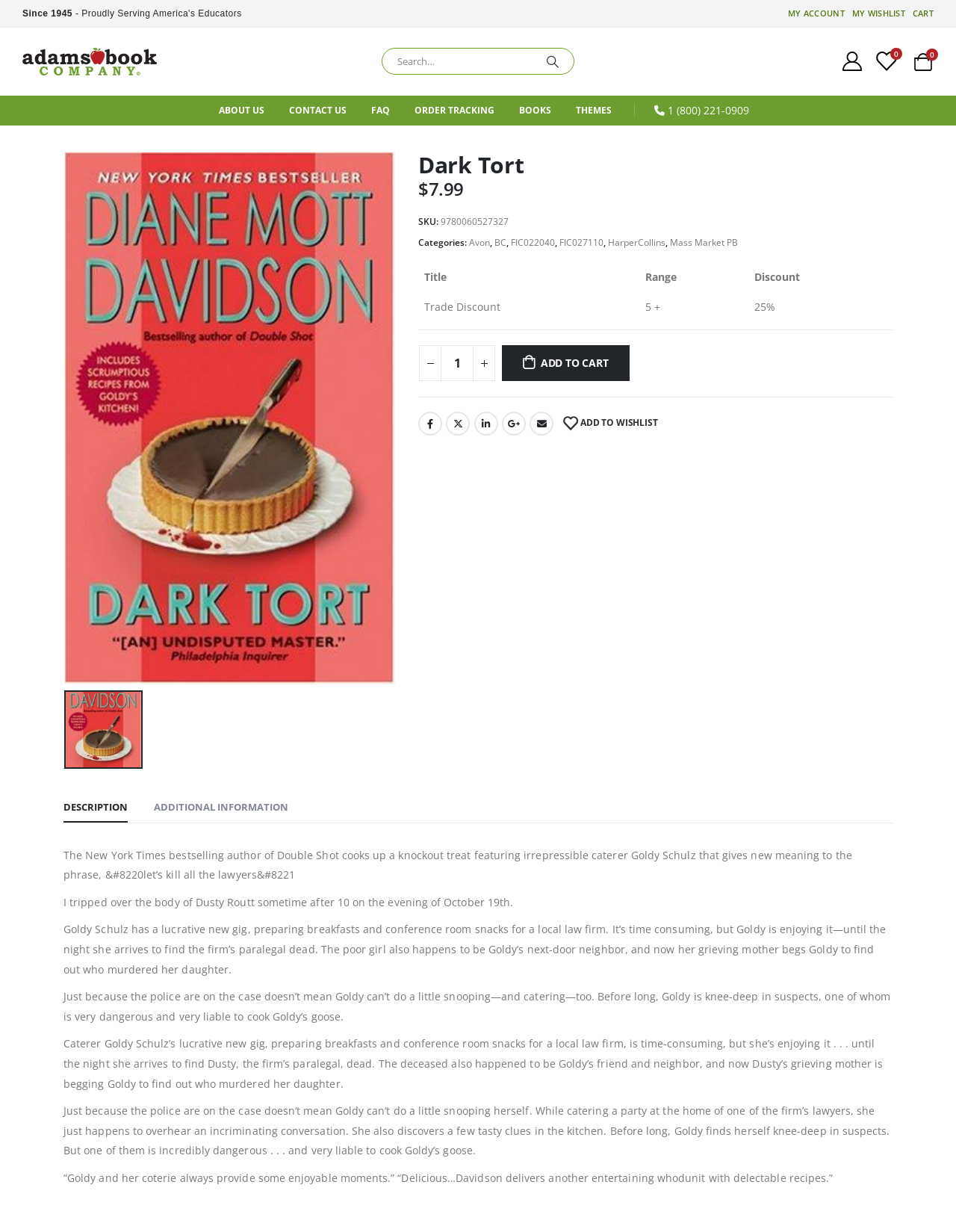Identify the bounding box for the UI element described as: "Add to wishlist". The coordinates should be four float numbers between 0 and 1, i.e., [left, top, right, bottom].

[0.525, 0.334, 0.55, 0.353]